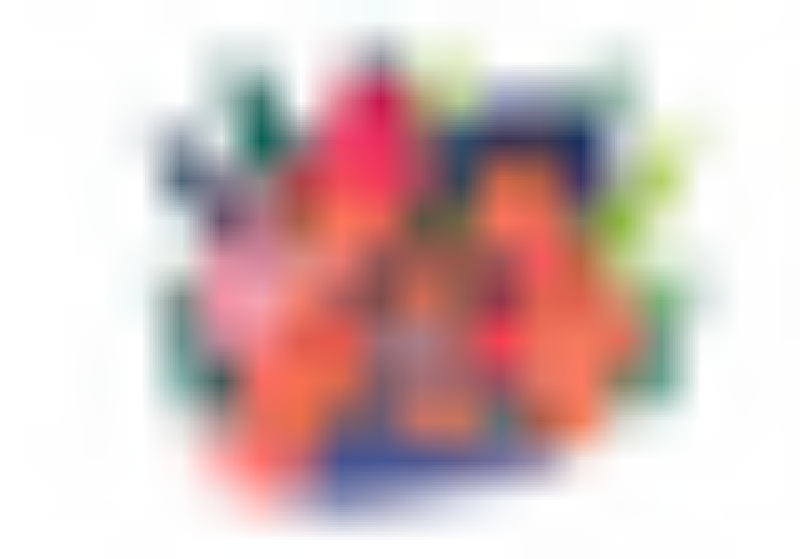What is the theme of the dental office's message? Analyze the screenshot and reply with just one word or a short phrase.

Simplifying payment processes